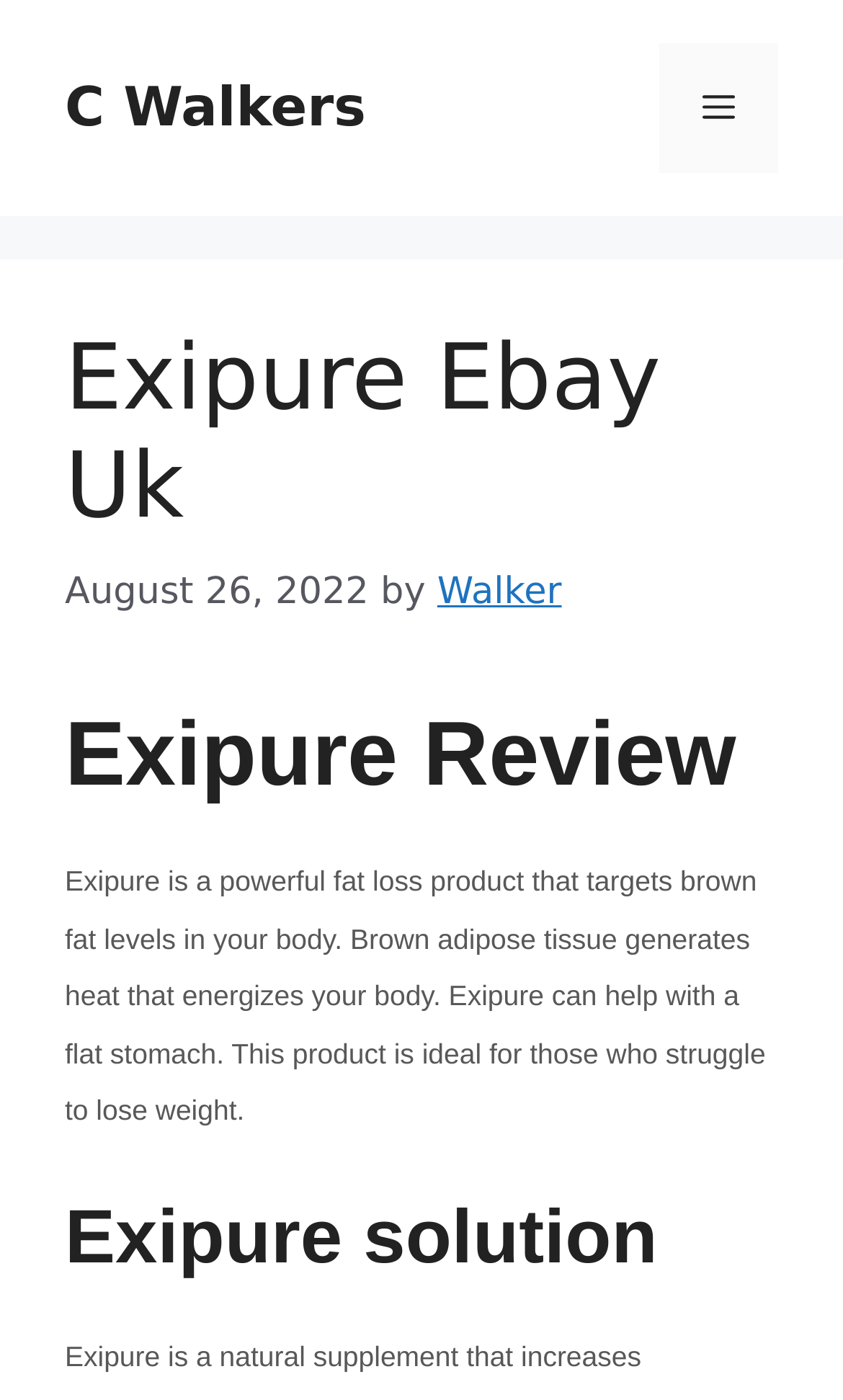What is the bounding box coordinate of the navigation menu?
Look at the image and answer the question using a single word or phrase.

[0.782, 0.031, 0.923, 0.124]